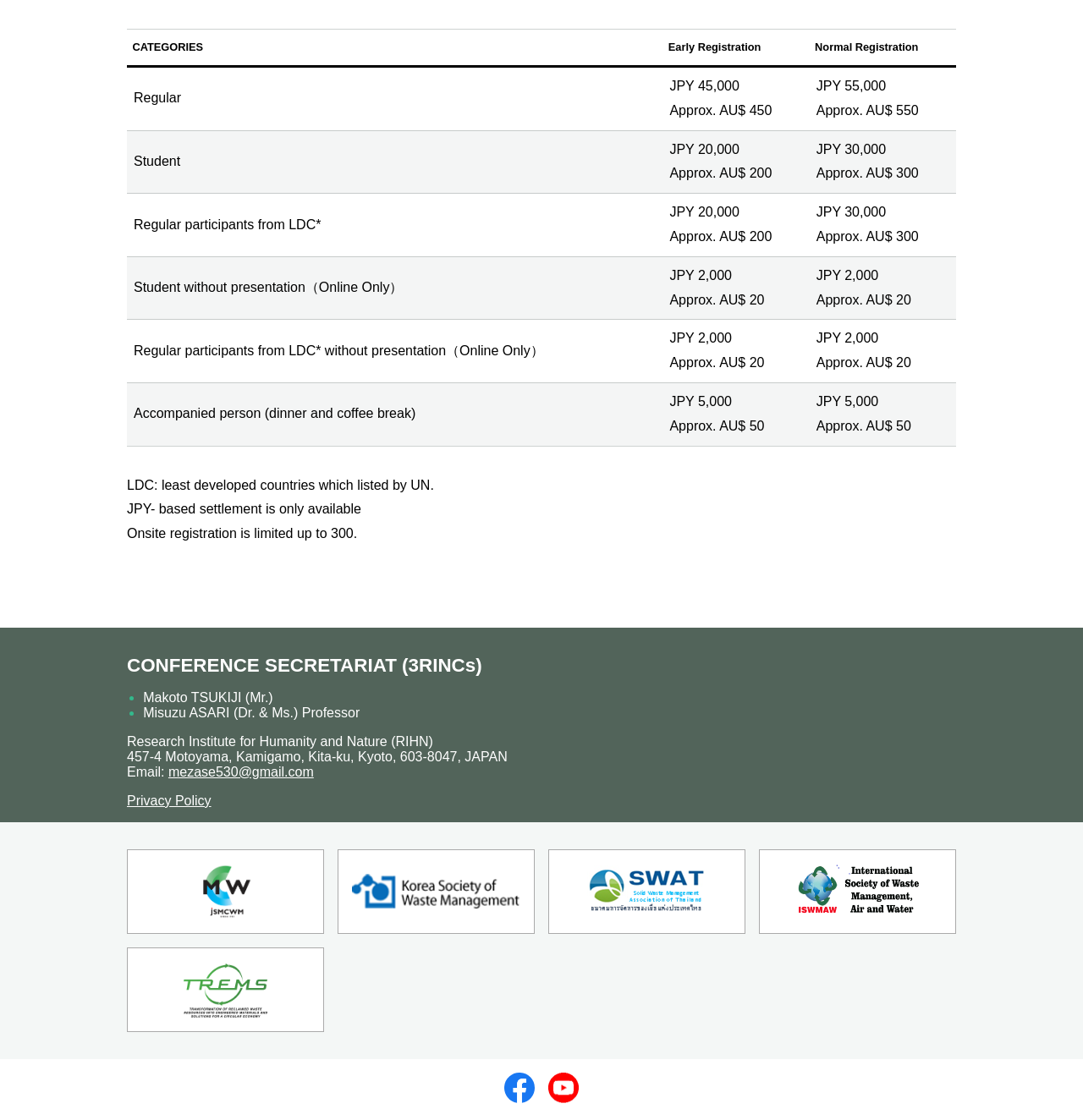Using the format (top-left x, top-left y, bottom-right x, bottom-right y), provide the bounding box coordinates for the described UI element. All values should be floating point numbers between 0 and 1: Contact Us

None